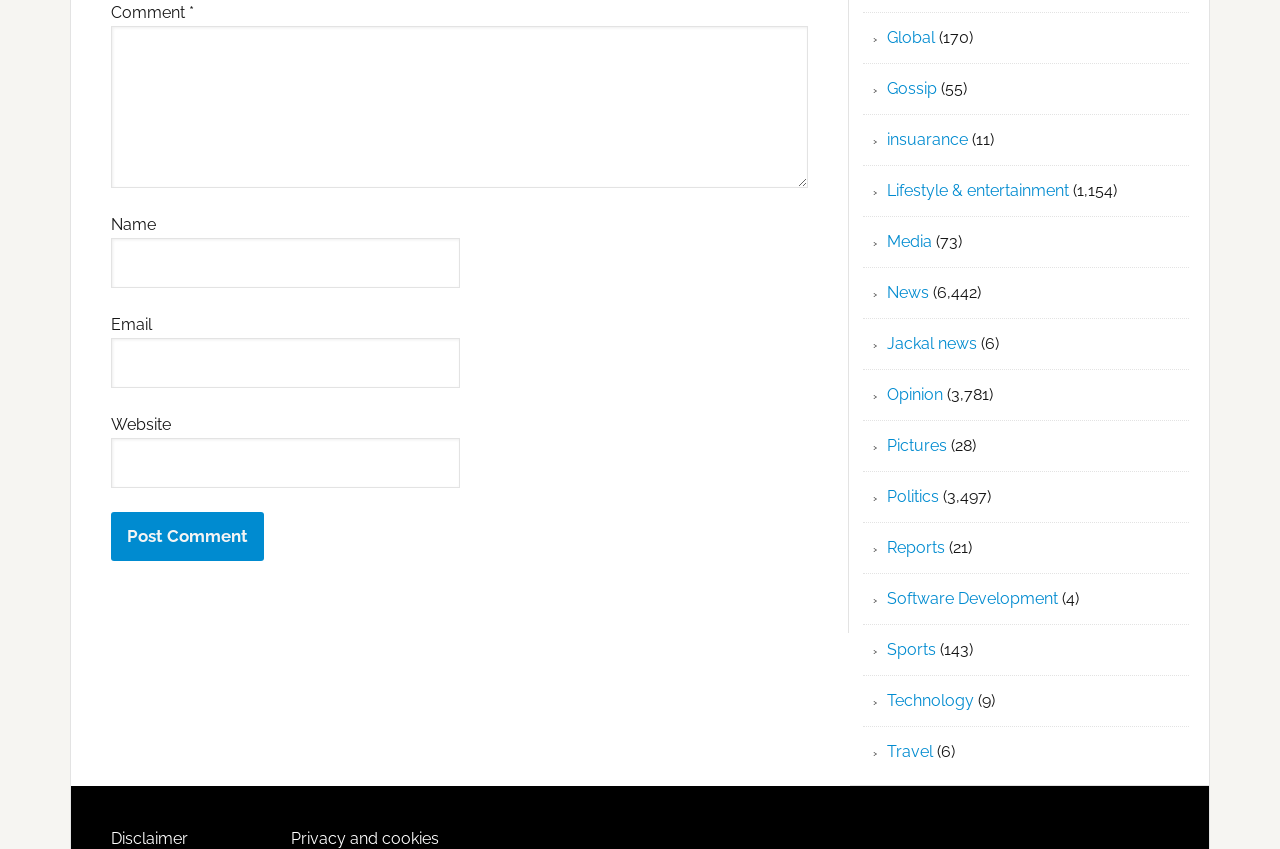How many categories are available in the webpage?
Using the image, provide a concise answer in one word or a short phrase.

15